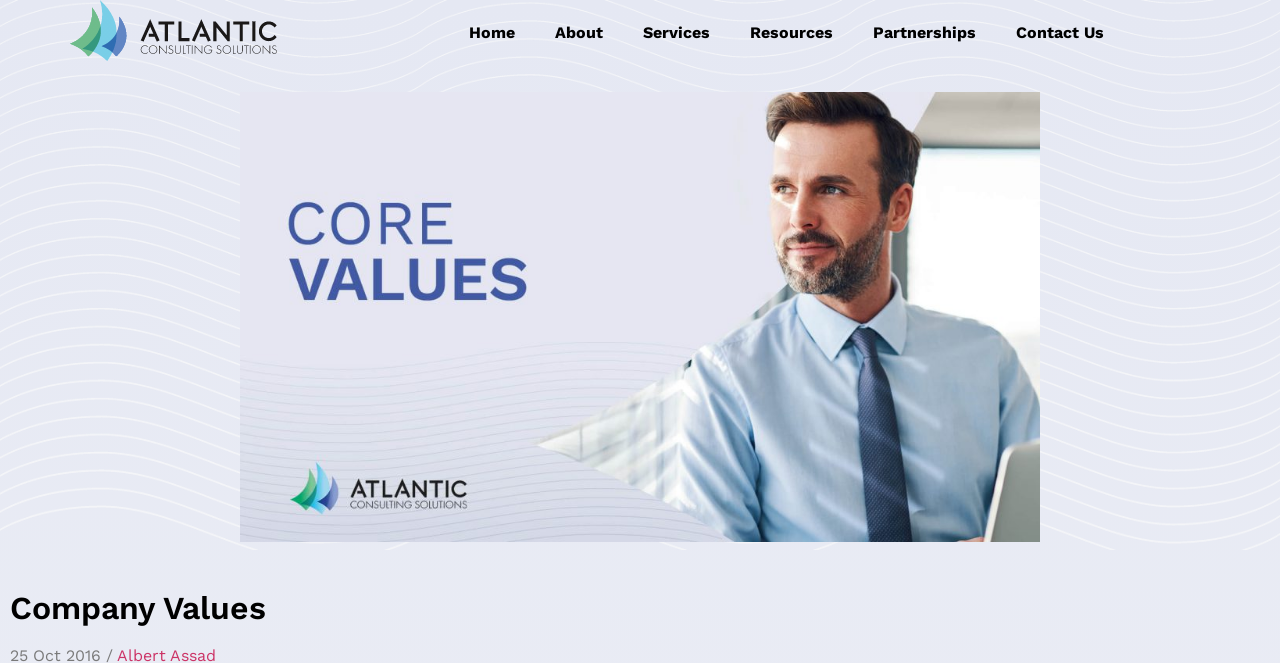Identify the bounding box of the UI element described as follows: "Contact Us". Provide the coordinates as four float numbers in the range of 0 to 1 [left, top, right, bottom].

[0.778, 0.015, 0.878, 0.083]